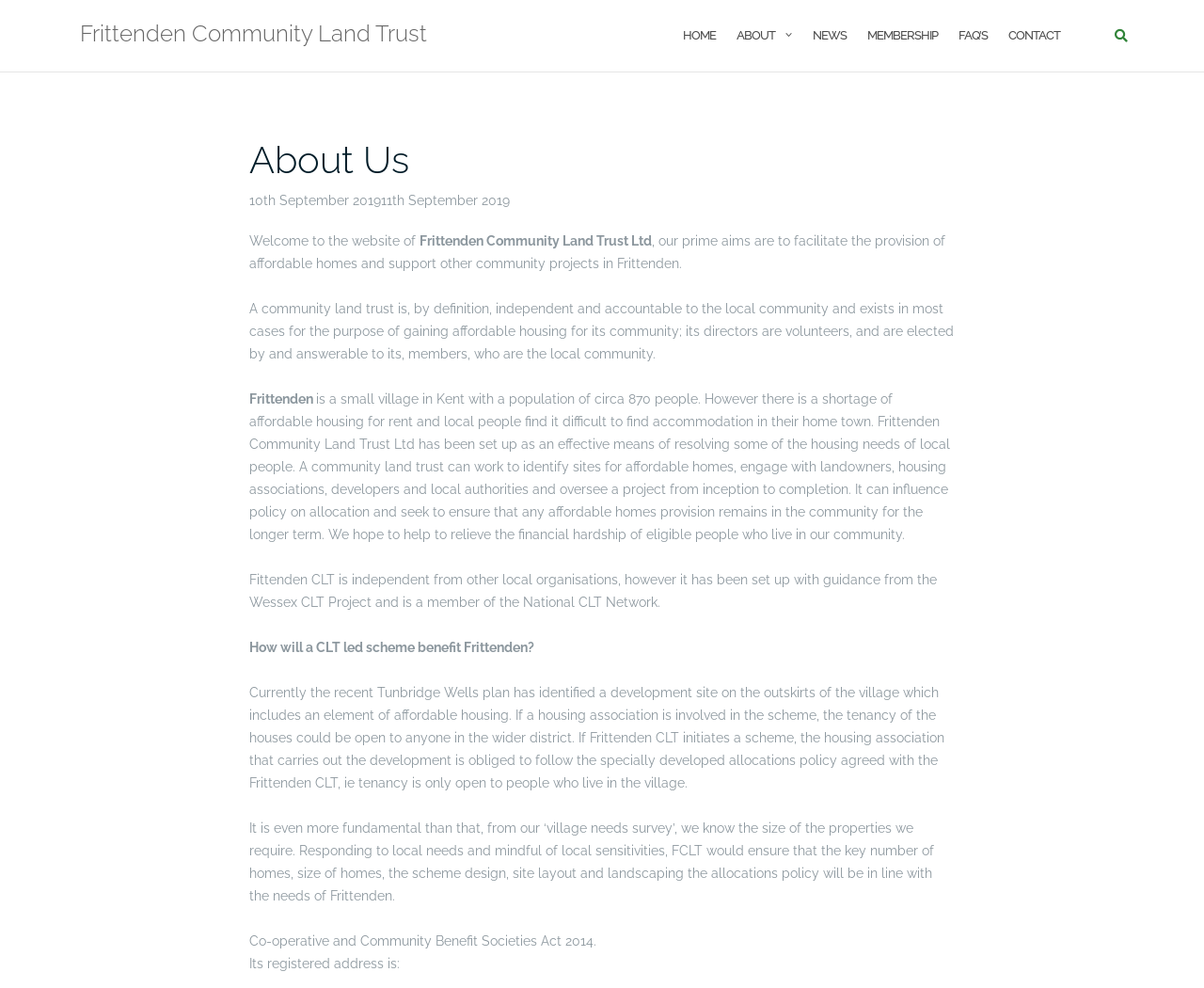How many people live in Frittenden? Please answer the question using a single word or phrase based on the image.

circa 870